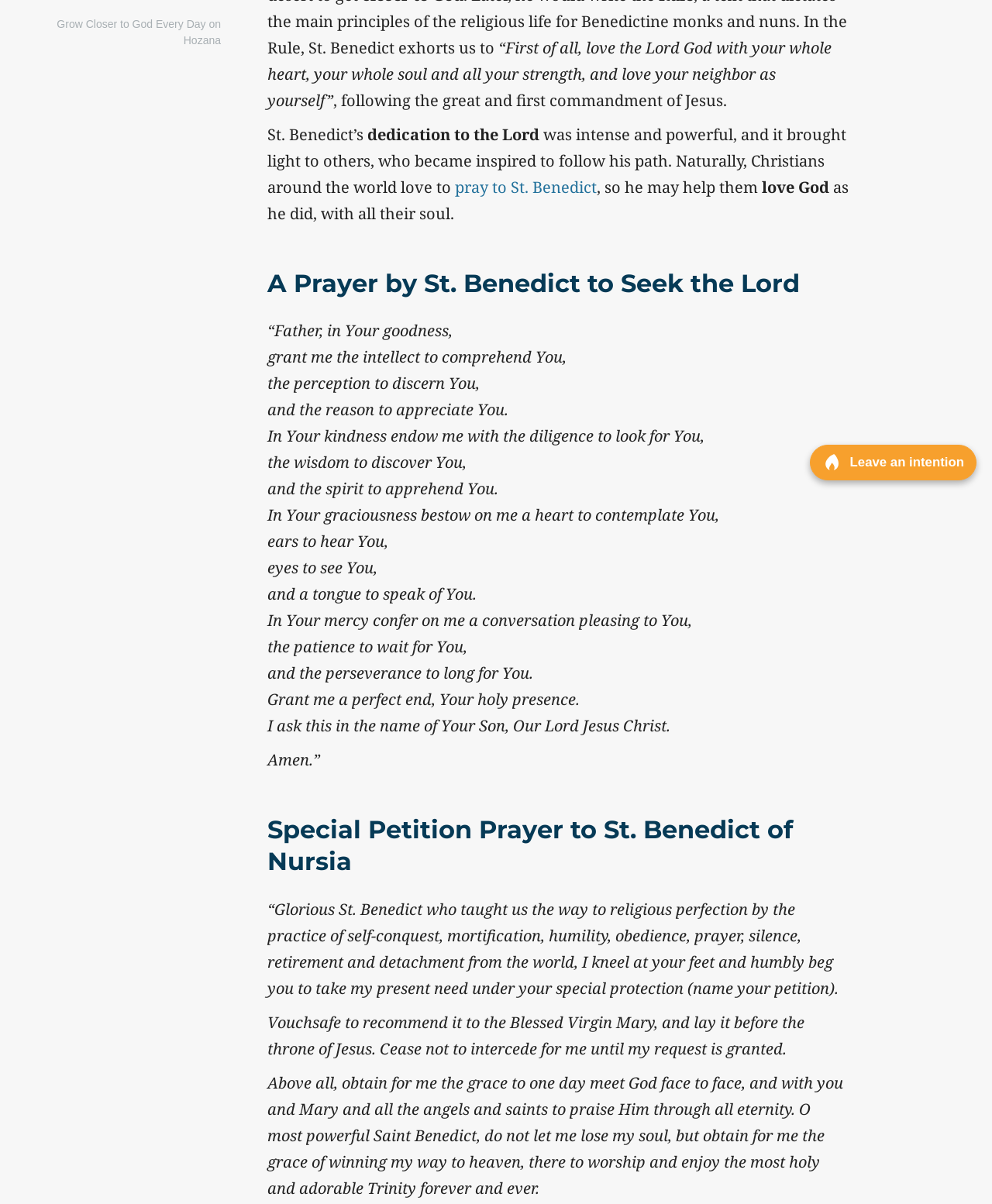Determine the bounding box coordinates for the UI element described. Format the coordinates as (top-left x, top-left y, bottom-right x, bottom-right y) and ensure all values are between 0 and 1. Element description: Prayer to St. Joseph

[0.195, 0.571, 0.812, 0.585]